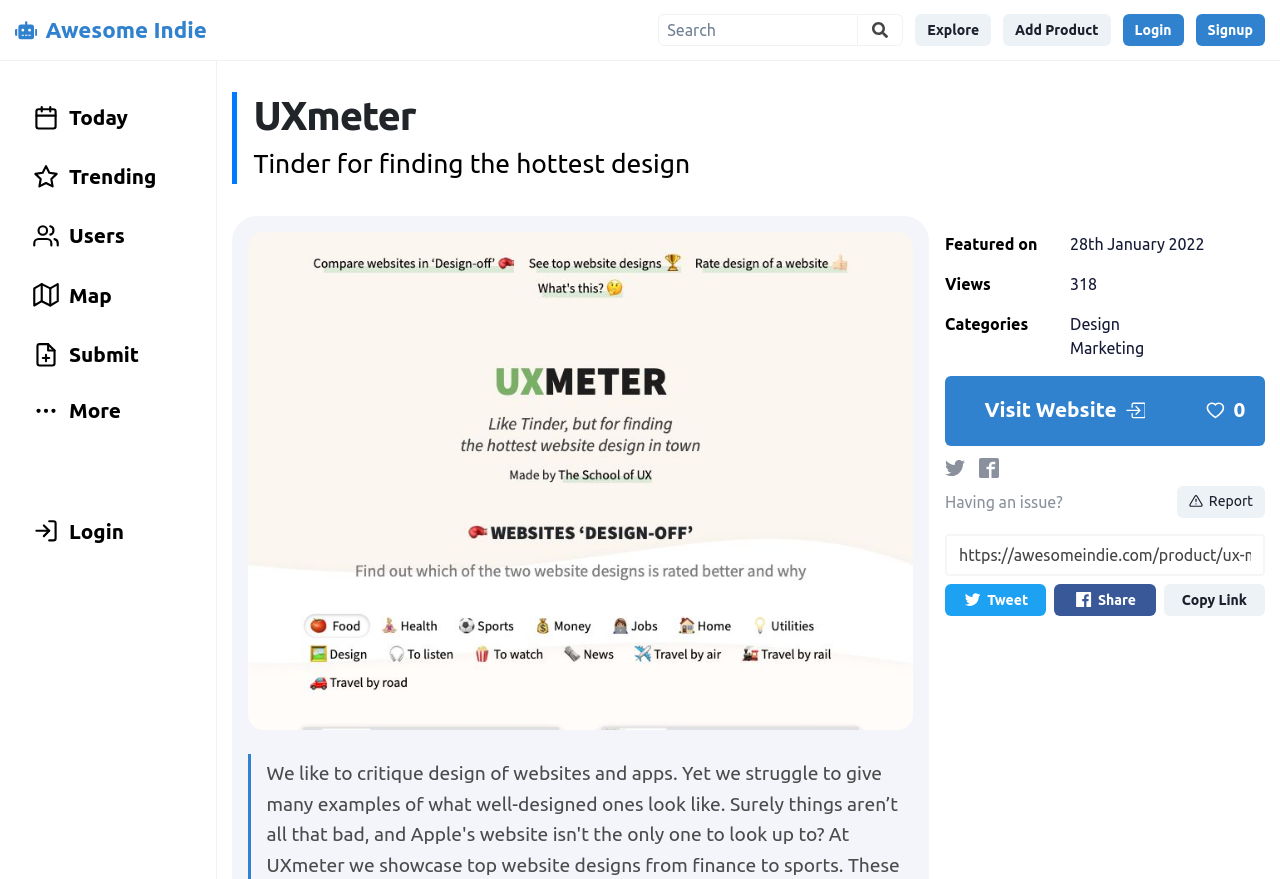Generate an in-depth caption that captures all aspects of the webpage.

This webpage is about UXmeter, a platform for finding well-designed websites and apps. At the top left, there is a logo of Awesome Indie, accompanied by a small image. Next to it, there is a search bar with a magnifying glass icon. On the top right, there are several buttons, including "Explore", "Add Product", "Login", and "Signup".

Below the top section, there are five links: "Today", "Trending", "Users", "Map", and "Submit", each accompanied by a small image. Next to these links, there is a "More" button with a dropdown menu.

The main content of the webpage is about UXmeter, with a heading "UXmeter" and a subheading "Tinder for finding the hottest design". Below this, there is a screenshot of UXmeter, taking up most of the width of the page. On the right side of the screenshot, there is a description list with details about UXmeter, including the date it was featured, the number of views, and categories.

Below the screenshot, there are several buttons and links, including "Visit Website", "0", "UXmeter on Twitter", and "UXmeter on Facebook". There is also a text "Having an issue?" with a "Report" button next to it.

At the bottom of the page, there is a textbox and three buttons: "Tweet", "Share", and "Copy Link", each with a corresponding icon.